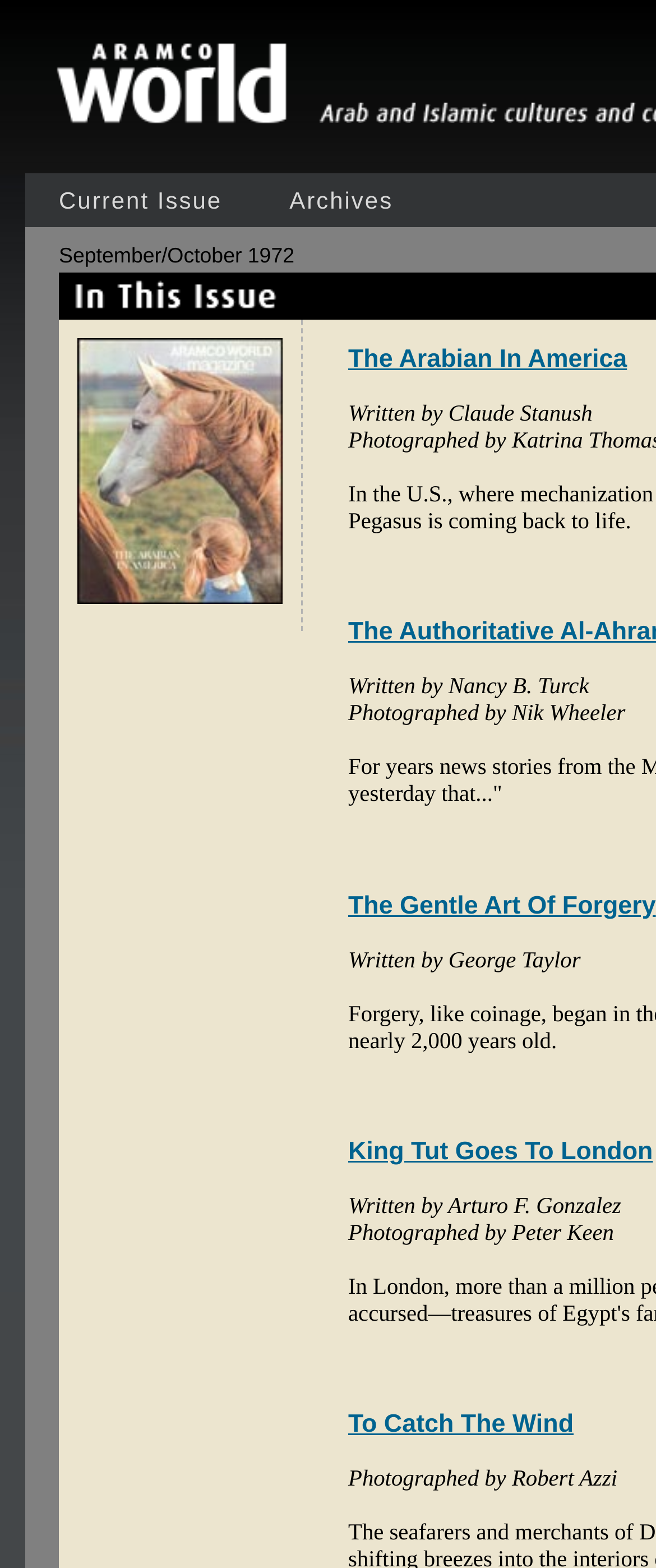How many articles are listed on the webpage?
Provide an in-depth answer to the question, covering all aspects.

By counting the number of links below the image 'September/October 1972', we can determine that there are 5 articles listed on the webpage.